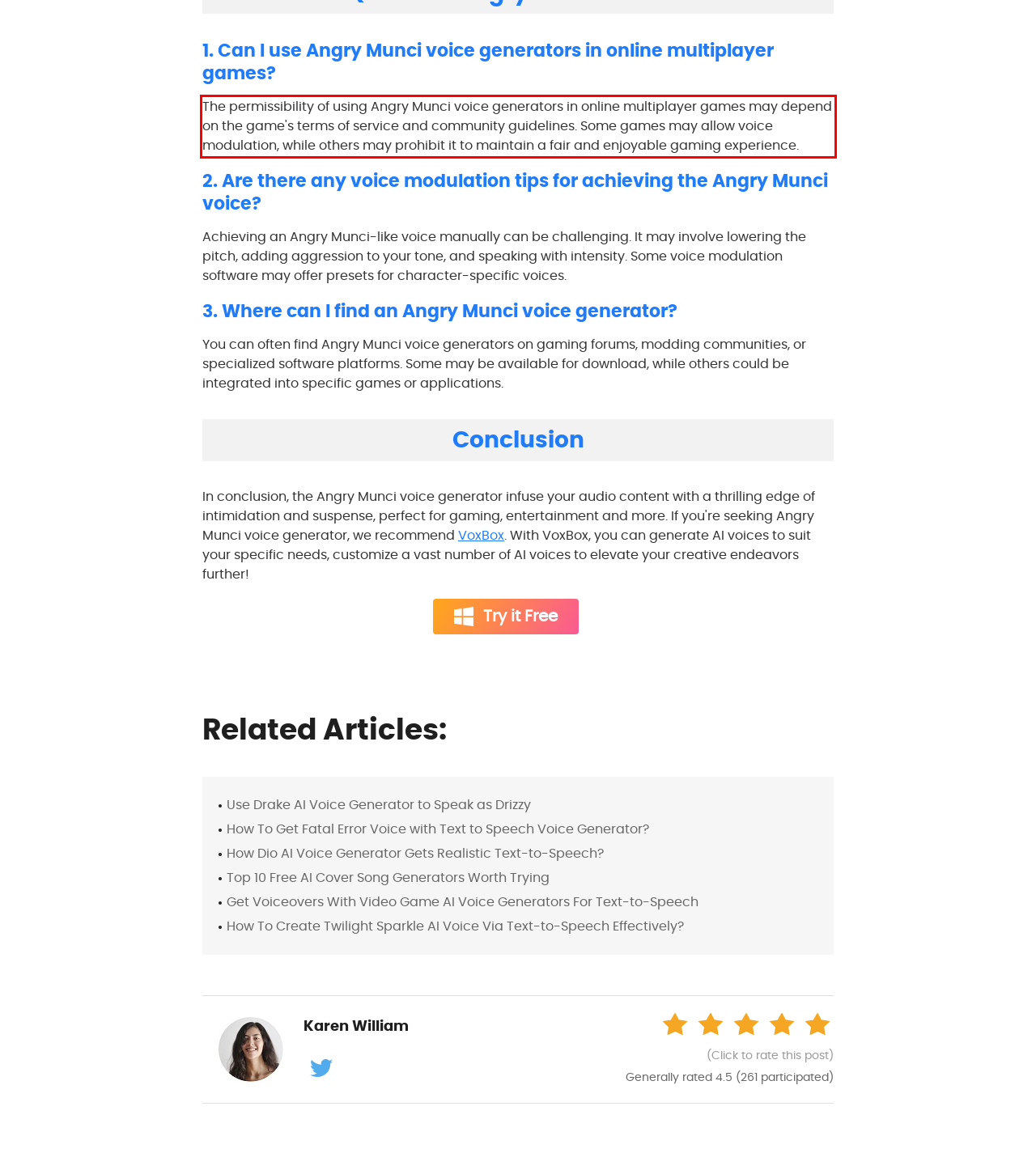Analyze the screenshot of the webpage that features a red bounding box and recognize the text content enclosed within this red bounding box.

The permissibility of using Angry Munci voice generators in online multiplayer games may depend on the game's terms of service and community guidelines. Some games may allow voice modulation, while others may prohibit it to maintain a fair and enjoyable gaming experience.